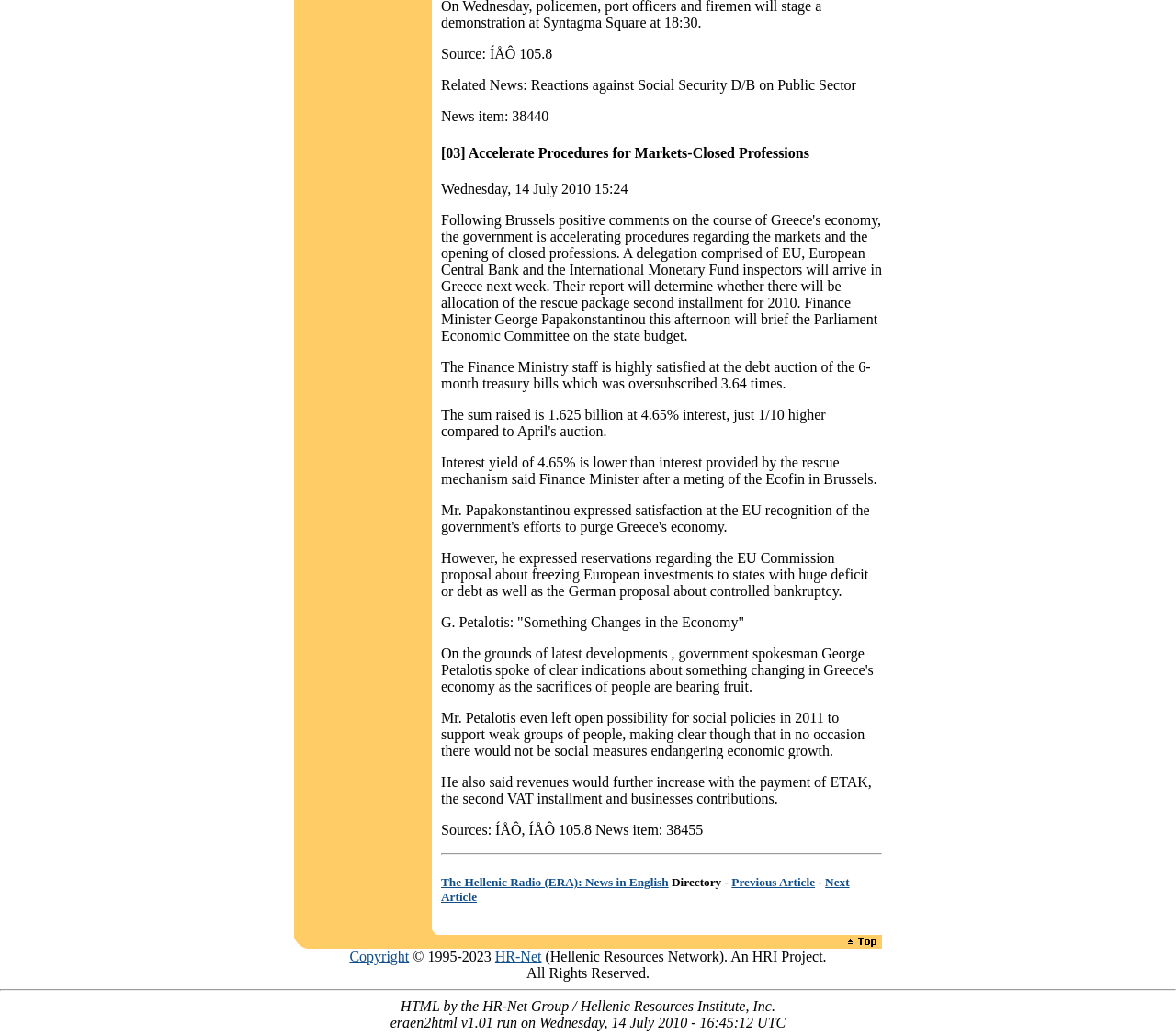What is the source of the news item?
Look at the image and respond to the question as thoroughly as possible.

The source of the news item is mentioned at the top of the webpage, which is 'ÍÅÔ 105.8'.